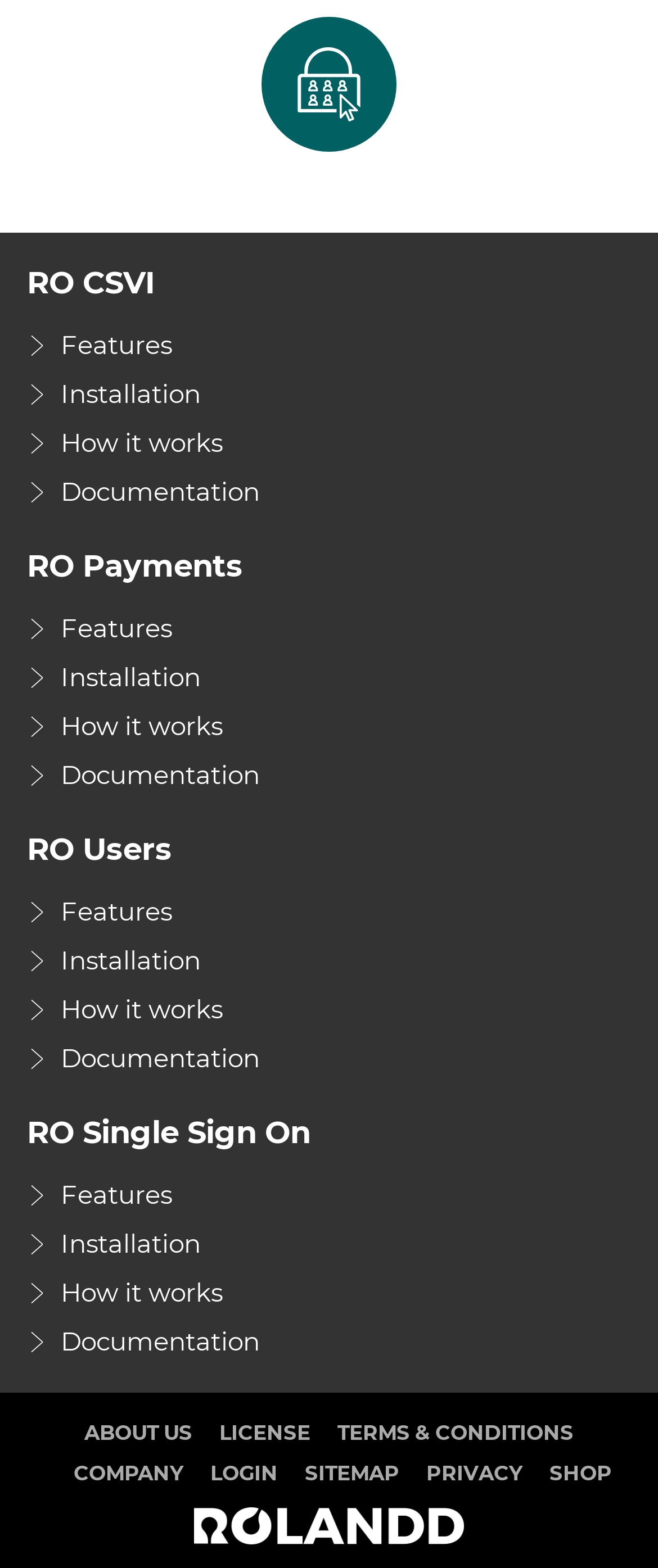What is the last link in the RO Single Sign On section?
Based on the visual, give a brief answer using one word or a short phrase.

Documentation